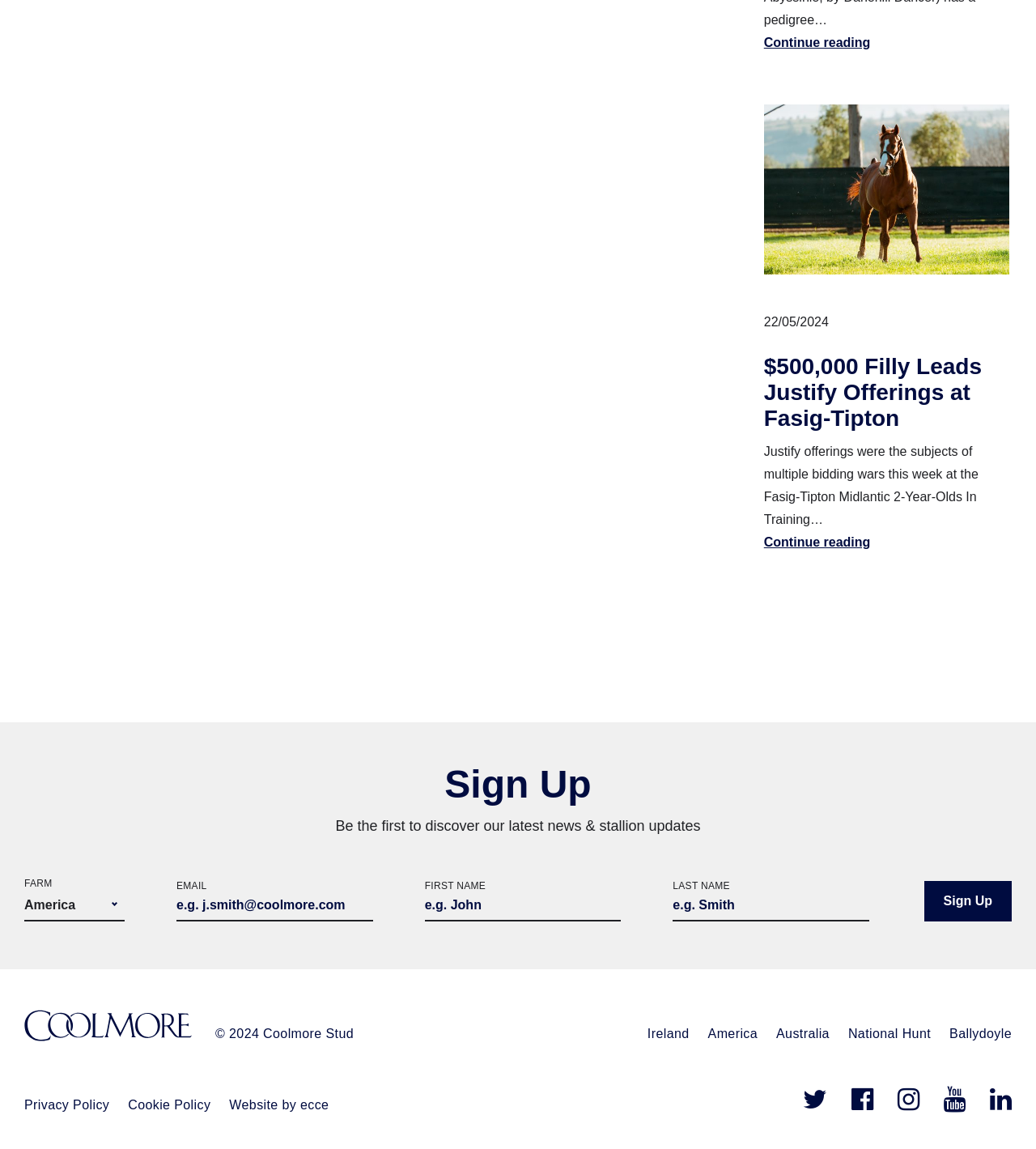Locate the bounding box of the UI element with the following description: "Sign Up".

[0.892, 0.767, 0.977, 0.802]